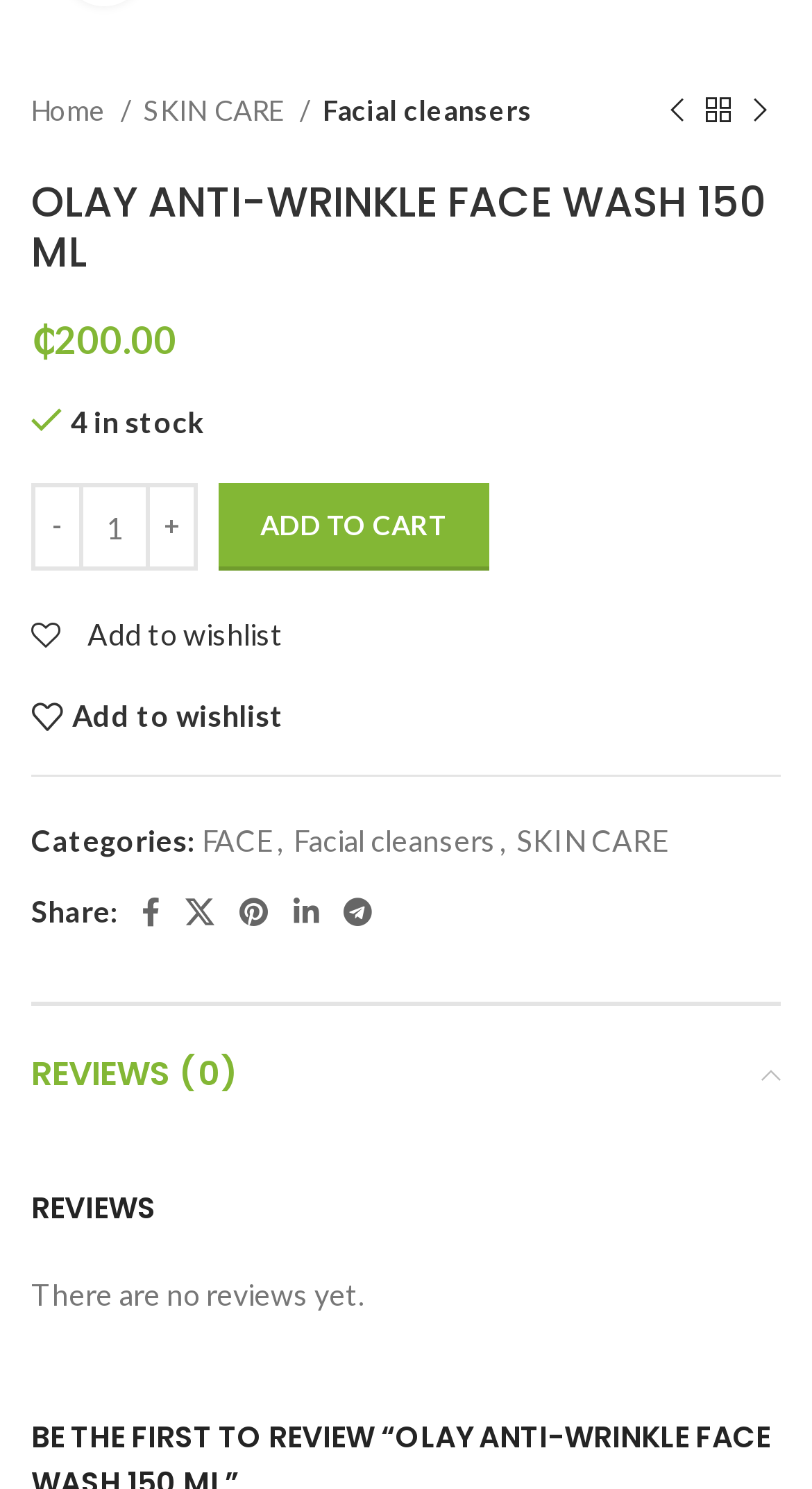How many products are in stock?
Please respond to the question with a detailed and well-explained answer.

The number of products in stock can be found on the webpage by looking at the StaticText element with the text '4 in stock' which is located below the price of the product.